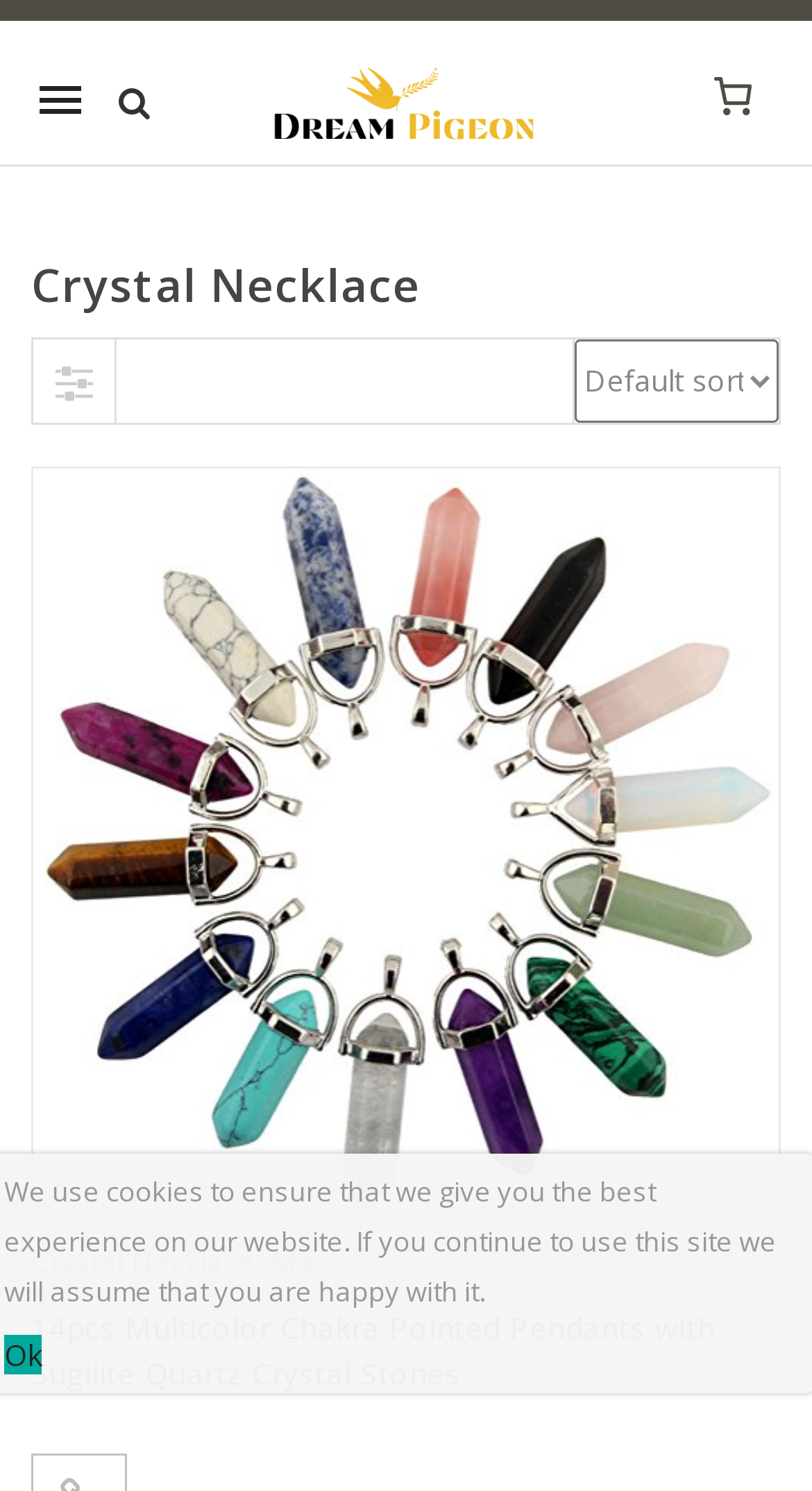Please identify the bounding box coordinates of the element's region that needs to be clicked to fulfill the following instruction: "View cart". The bounding box coordinates should consist of four float numbers between 0 and 1, i.e., [left, top, right, bottom].

[0.874, 0.036, 0.928, 0.092]